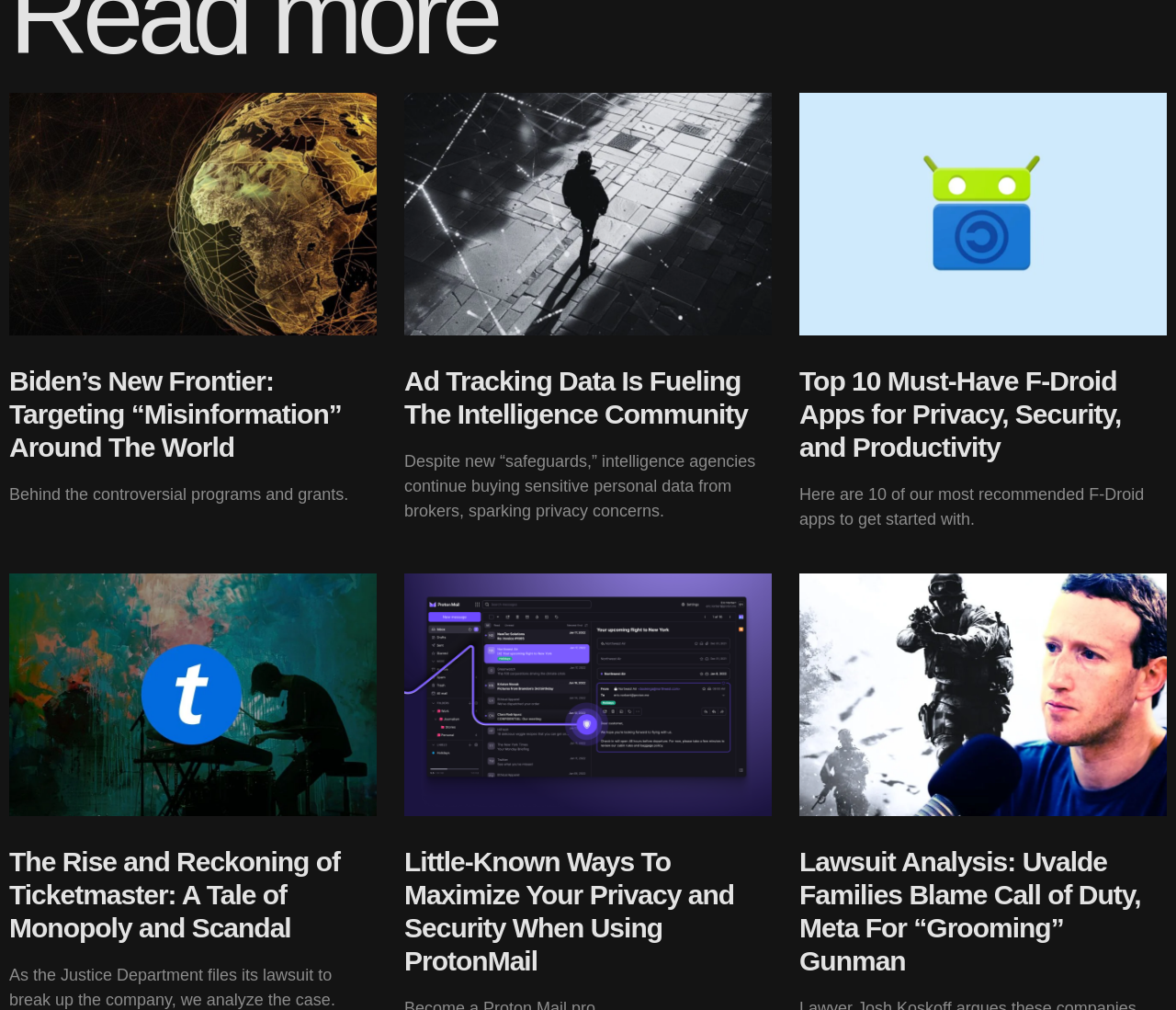Please mark the clickable region by giving the bounding box coordinates needed to complete this instruction: "visit Zeid Kaddoura's page".

None